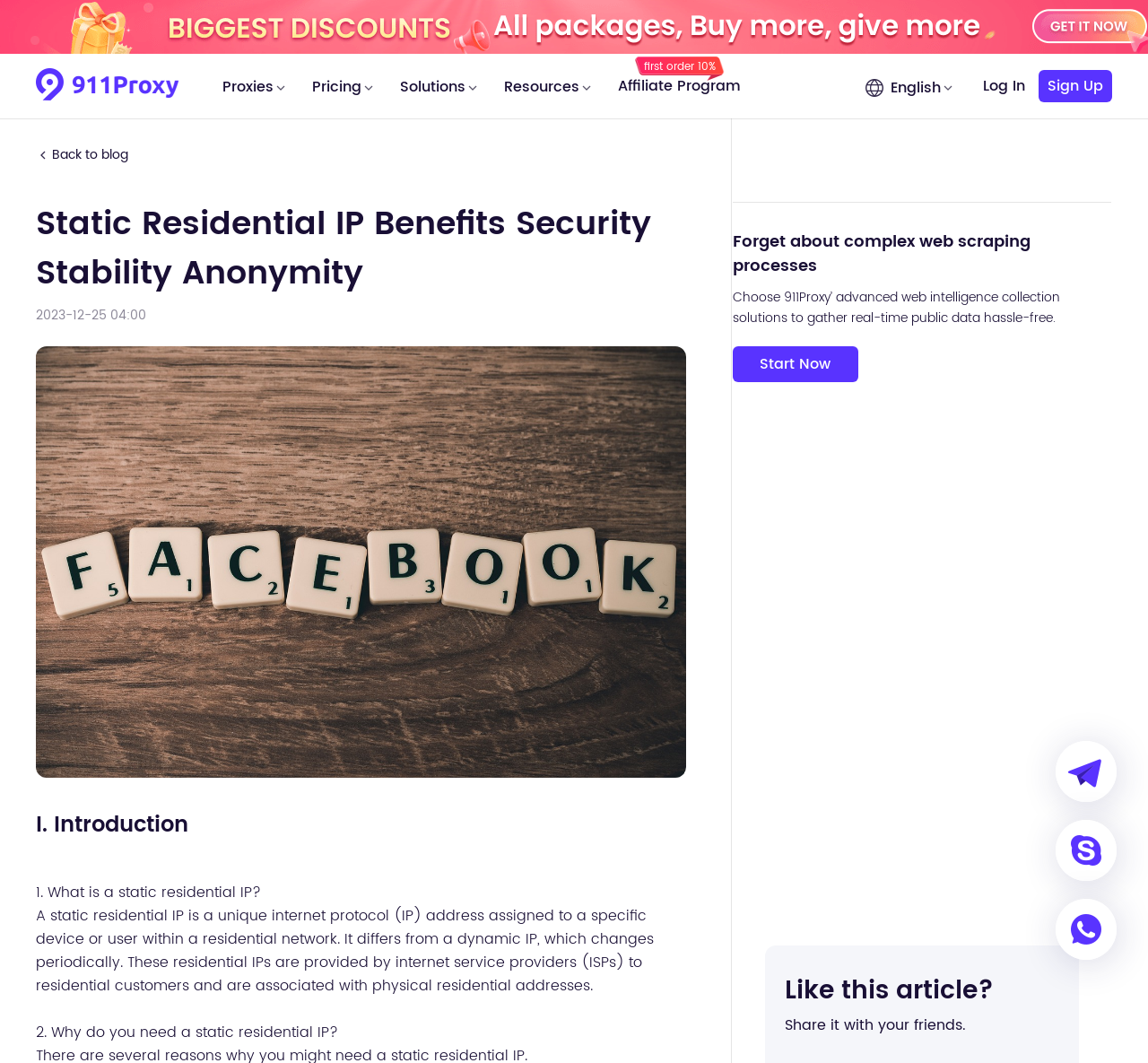Identify the bounding box for the UI element described as: "Solutions". Ensure the coordinates are four float numbers between 0 and 1, formatted as [left, top, right, bottom].

[0.348, 0.051, 0.419, 0.111]